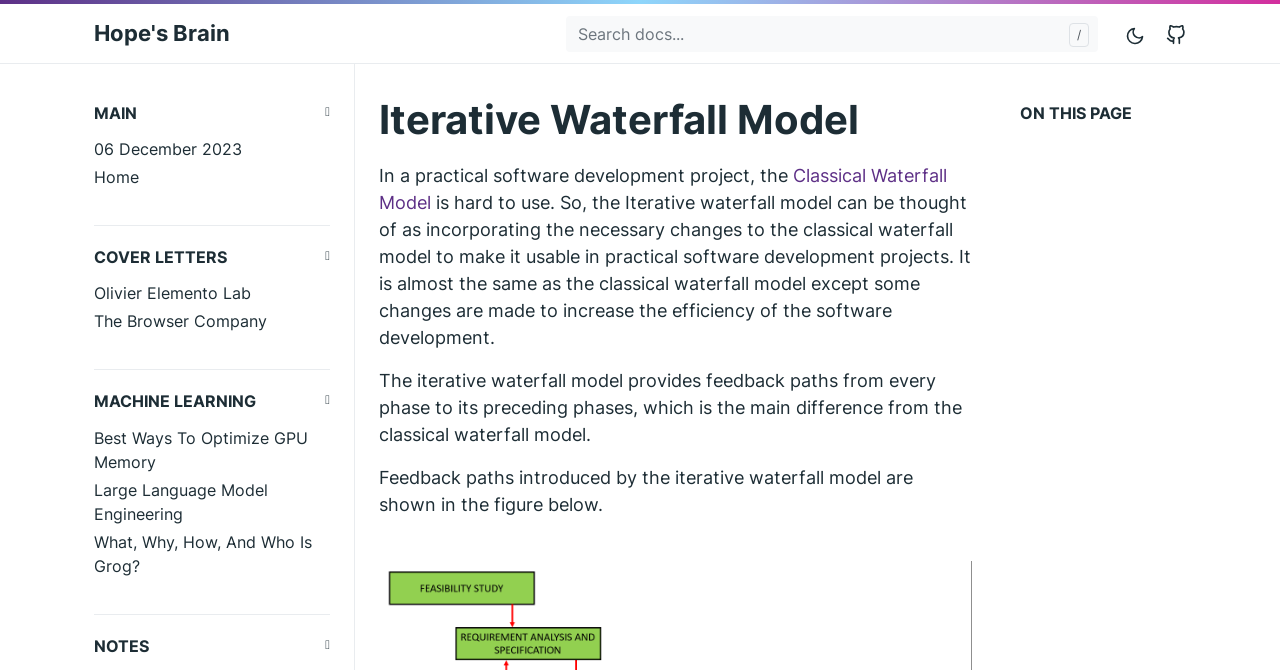Please identify the bounding box coordinates of the area that needs to be clicked to follow this instruction: "Visit GitHub".

[0.911, 0.018, 0.927, 0.082]